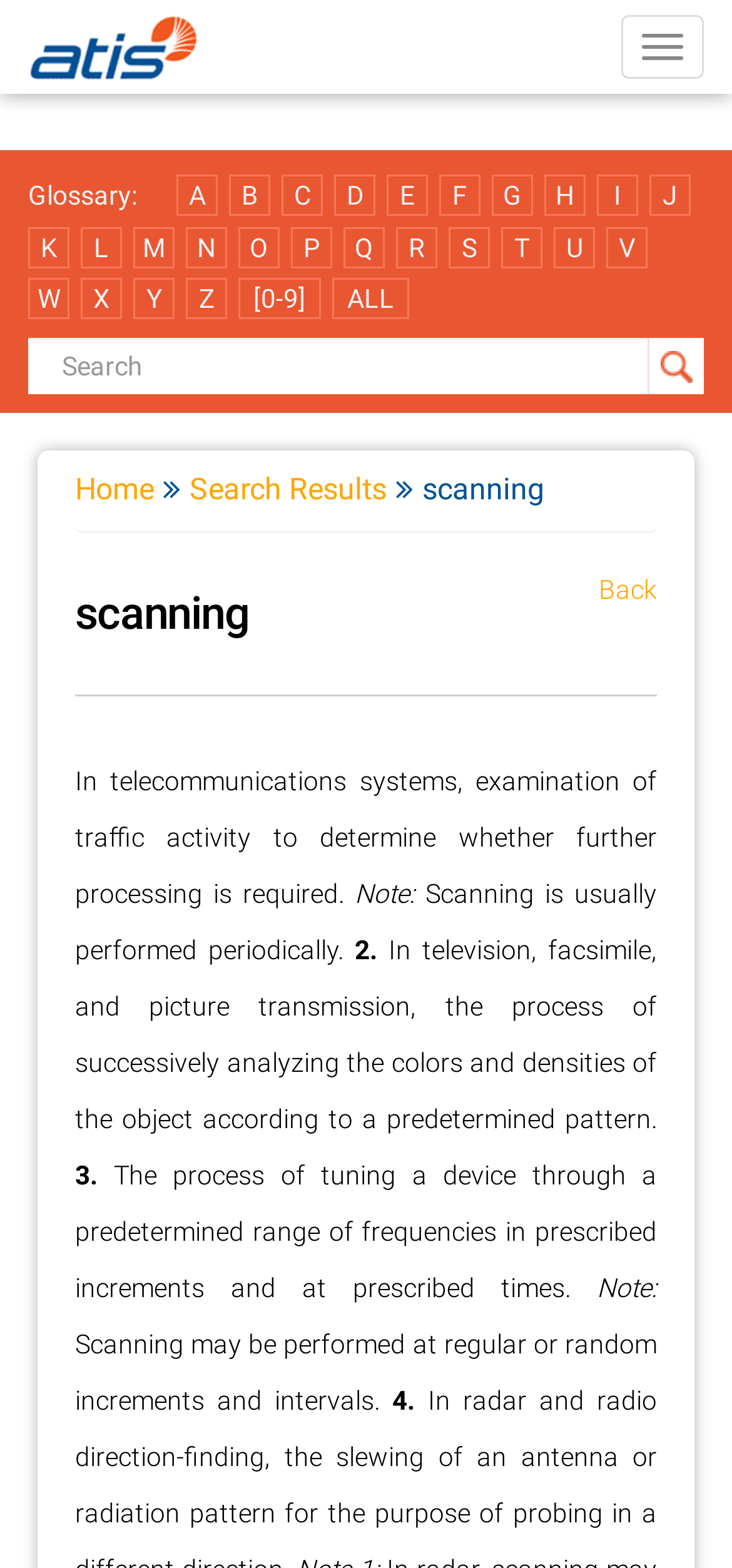Locate the bounding box coordinates of the clickable part needed for the task: "Toggle navigation".

[0.849, 0.01, 0.962, 0.05]